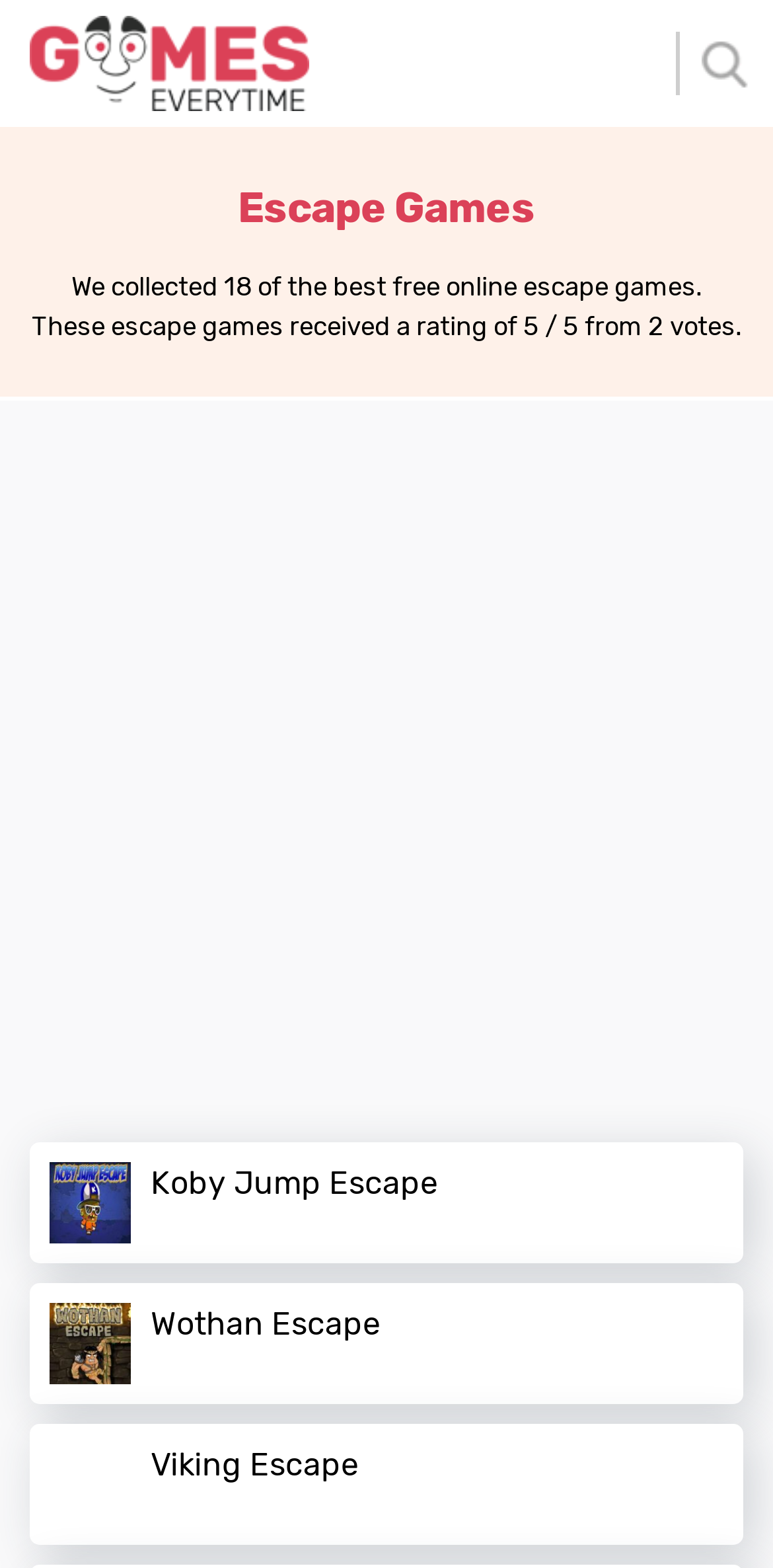Please determine the bounding box coordinates for the element with the description: "Wothan Escape".

[0.038, 0.818, 0.962, 0.895]